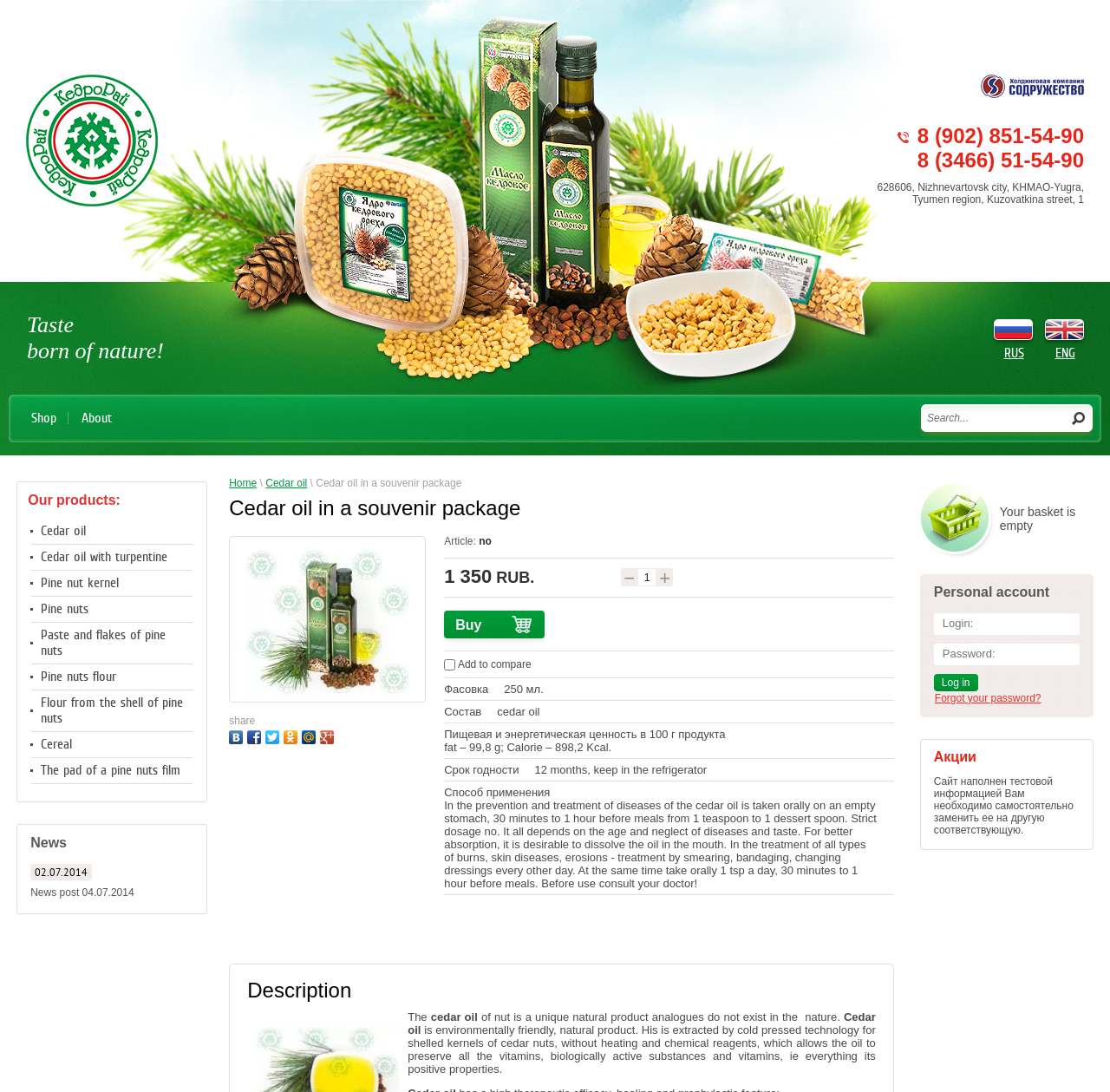Indicate the bounding box coordinates of the element that must be clicked to execute the instruction: "Log in to your account". The coordinates should be given as four float numbers between 0 and 1, i.e., [left, top, right, bottom].

[0.841, 0.617, 0.881, 0.633]